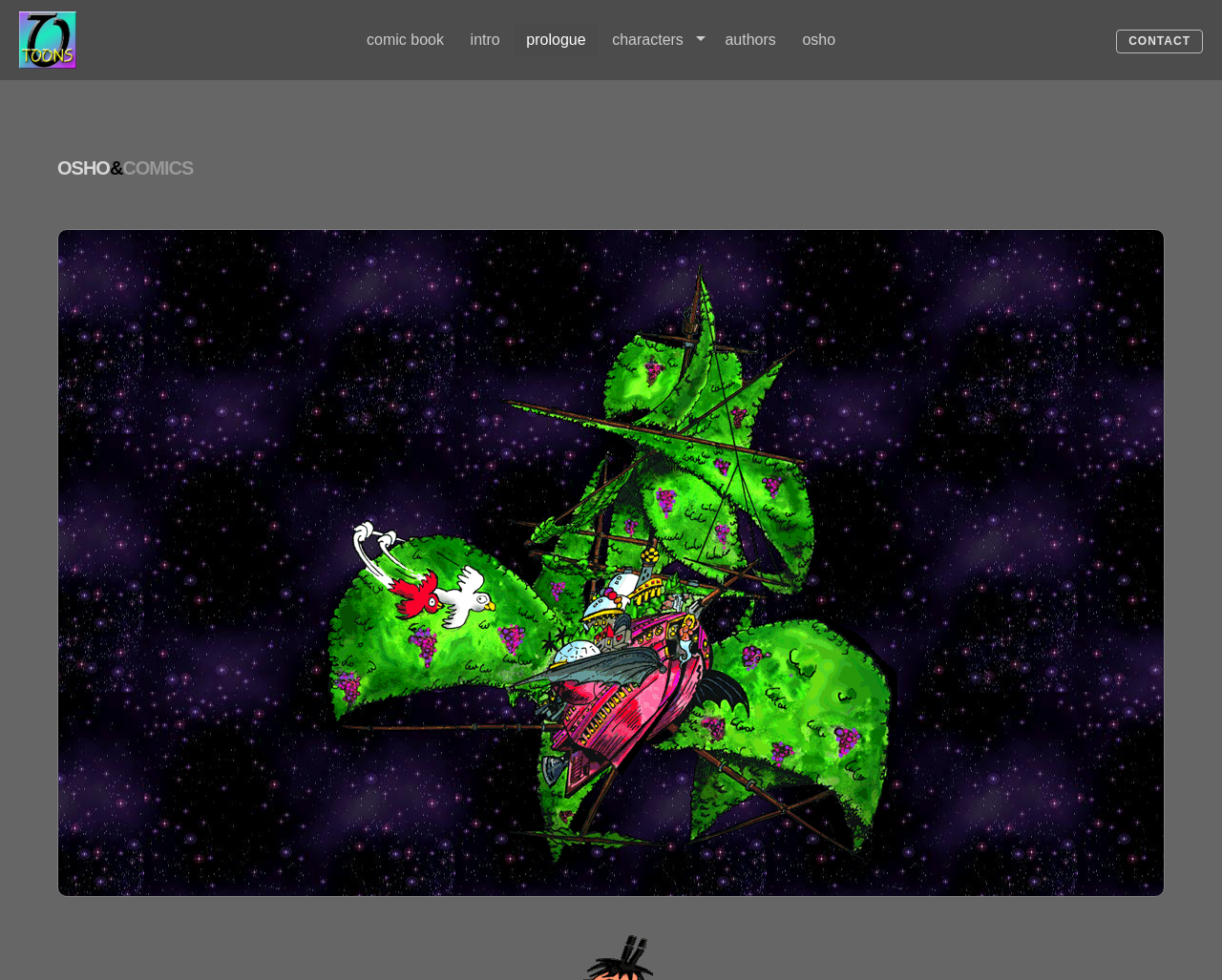Determine the bounding box coordinates of the UI element described below. Use the format (top-left x, top-left y, bottom-right x, bottom-right y) with floating point numbers between 0 and 1: prologue

[0.421, 0.028, 0.489, 0.053]